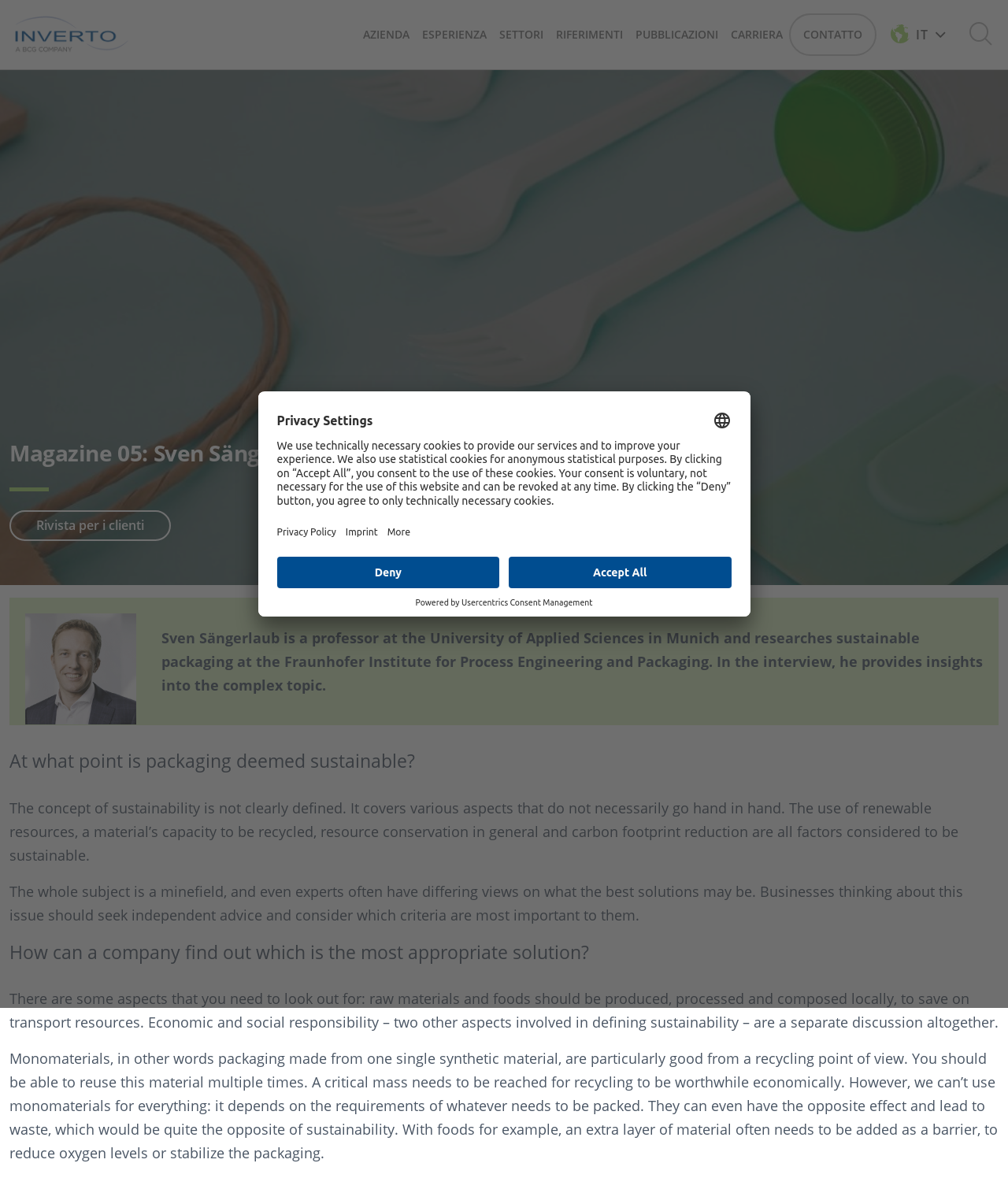What are some factors considered in defining sustainability?
Refer to the image and answer the question using a single word or phrase.

Renewable resources, recyclability, resource conservation, and carbon footprint reduction